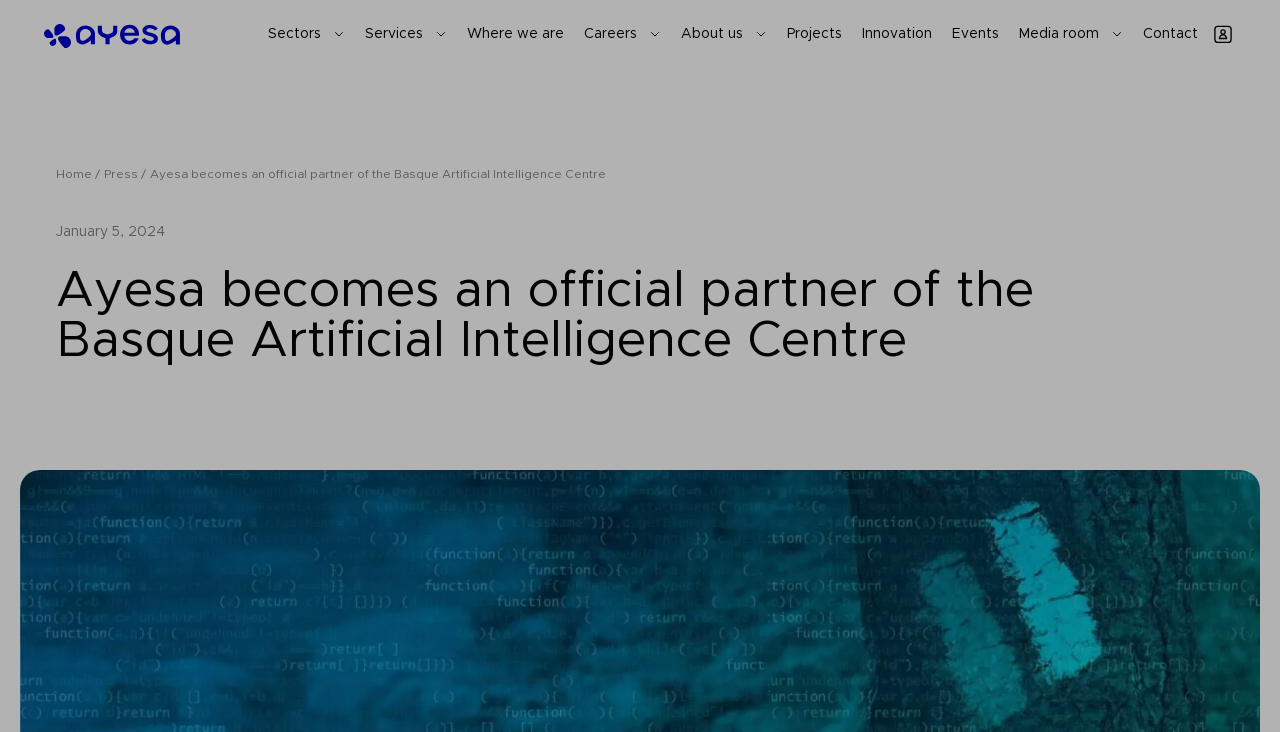Describe the entire webpage, focusing on both content and design.

This webpage appears to be the homepage of a company, Ayesa, with a prominent header section featuring the company's logo, an image, on the top left. Below the logo, there are seven navigation links: Sectors, Services, Where we are, Careers, About us, Projects, and Innovation, each accompanied by a small icon, an image. These links are positioned horizontally, spanning across the top of the page.

On the top right, there are additional links: Events, Media room, and Contact, also accompanied by small icons. Further to the right, there is a language selection link, represented by a flag icon.

Below the navigation links, there is a large heading that reads "Ayesa becomes an official partner of the Basque Artificial Intelligence Centre" with a subheading "January 5, 2024" positioned above it. The main content of the page is likely related to this news article or press release.

On the left side of the page, there are two additional links: Home and Press, which may lead to other sections of the website. Overall, the webpage has a clean and organized structure, with clear headings and concise text.